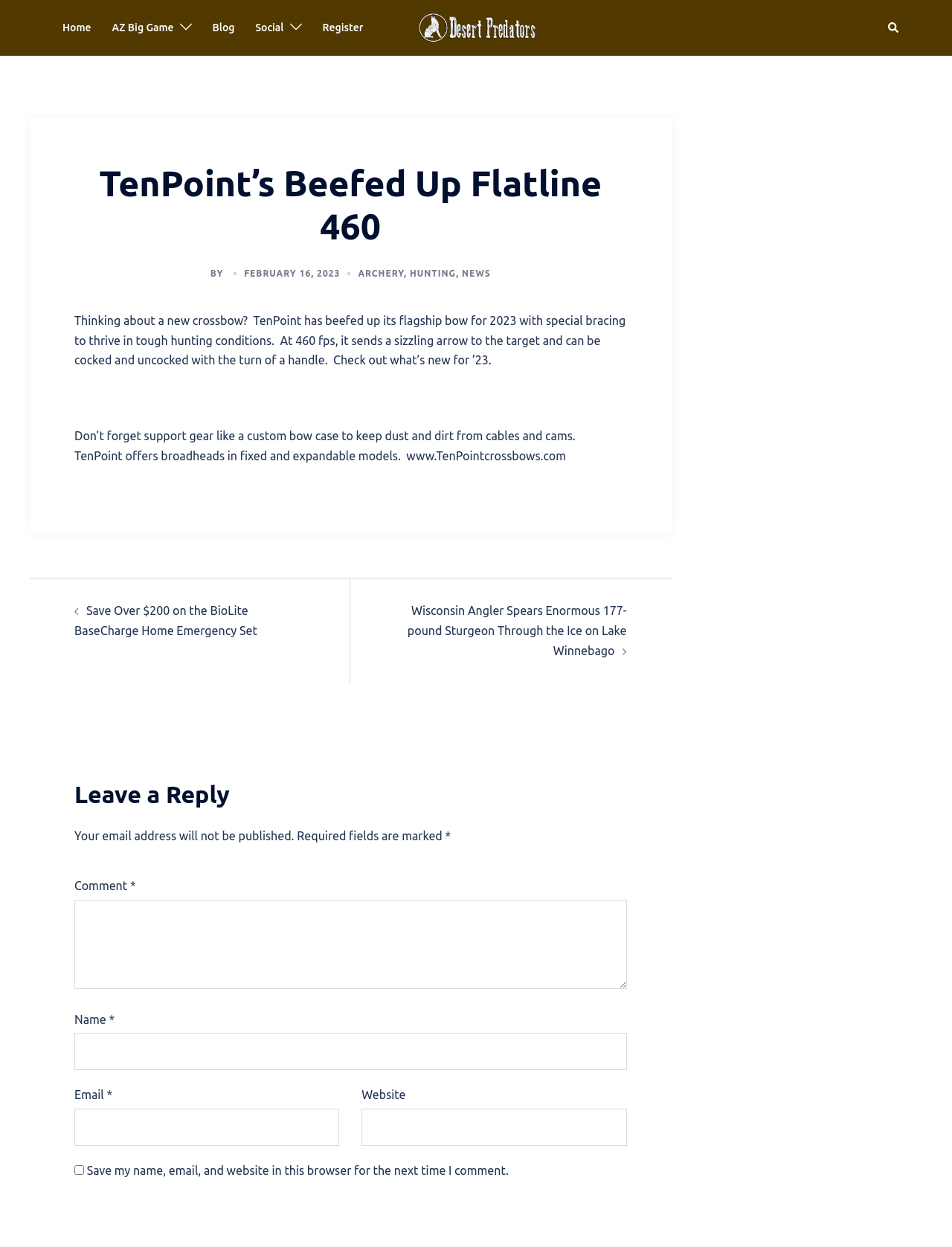Identify the bounding box coordinates of the clickable section necessary to follow the following instruction: "Click on the 'Home' link". The coordinates should be presented as four float numbers from 0 to 1, i.e., [left, top, right, bottom].

[0.066, 0.015, 0.096, 0.029]